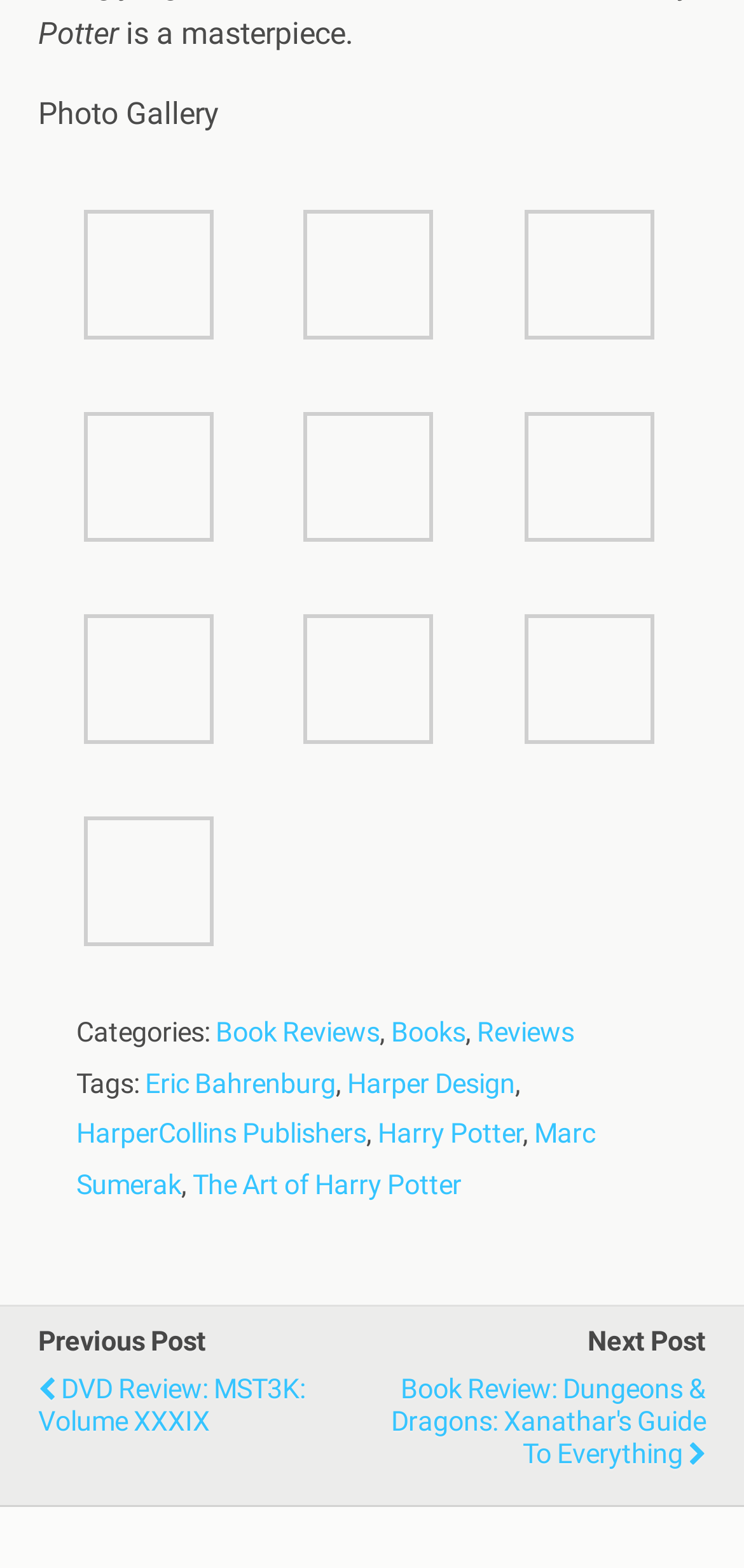Extract the bounding box for the UI element that matches this description: "HarperCollins Publishers".

[0.103, 0.713, 0.492, 0.734]